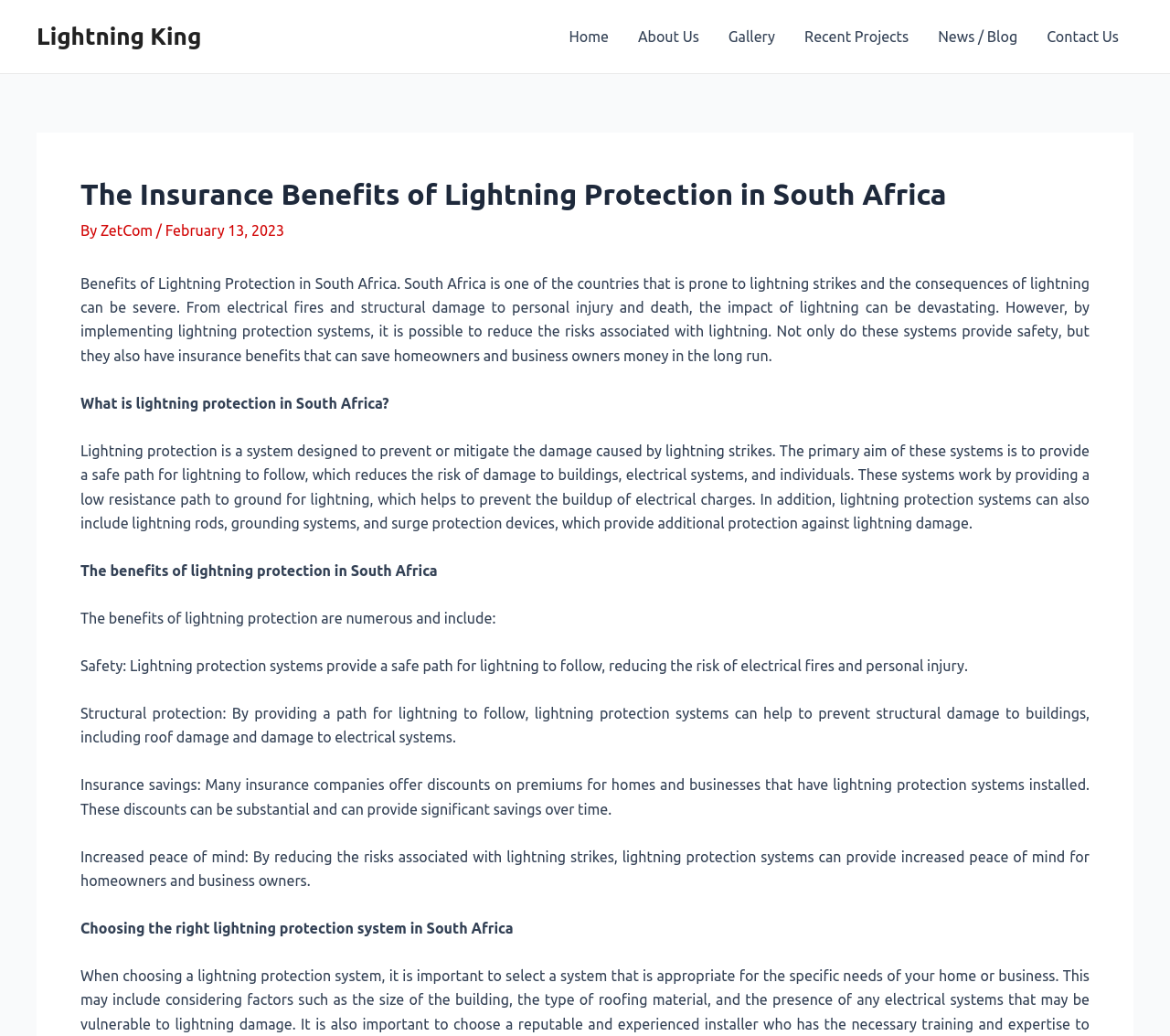What is the primary aim of lightning protection systems? Based on the screenshot, please respond with a single word or phrase.

Provide a safe path for lightning